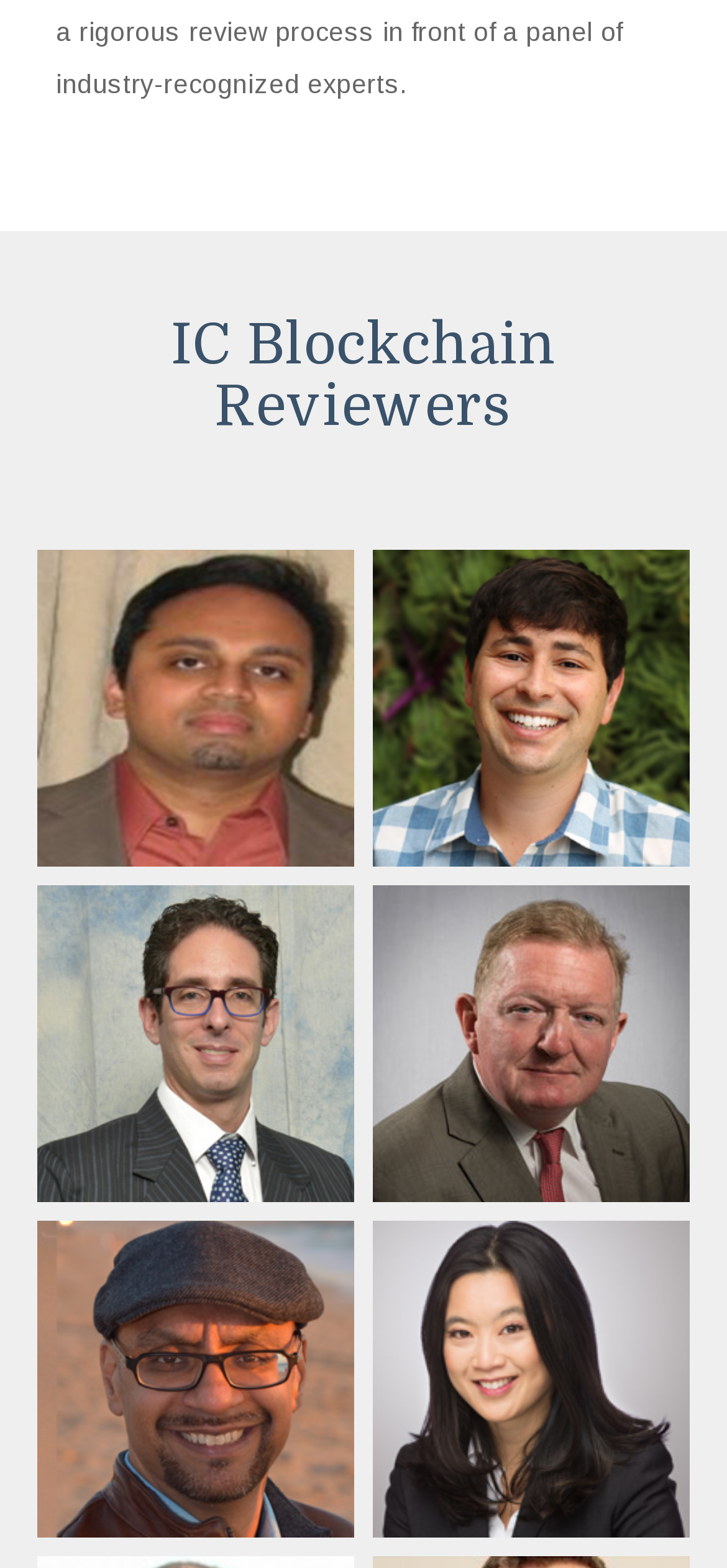Respond to the following query with just one word or a short phrase: 
What is the name of the bottom-right reviewer?

PIERS CARDEW